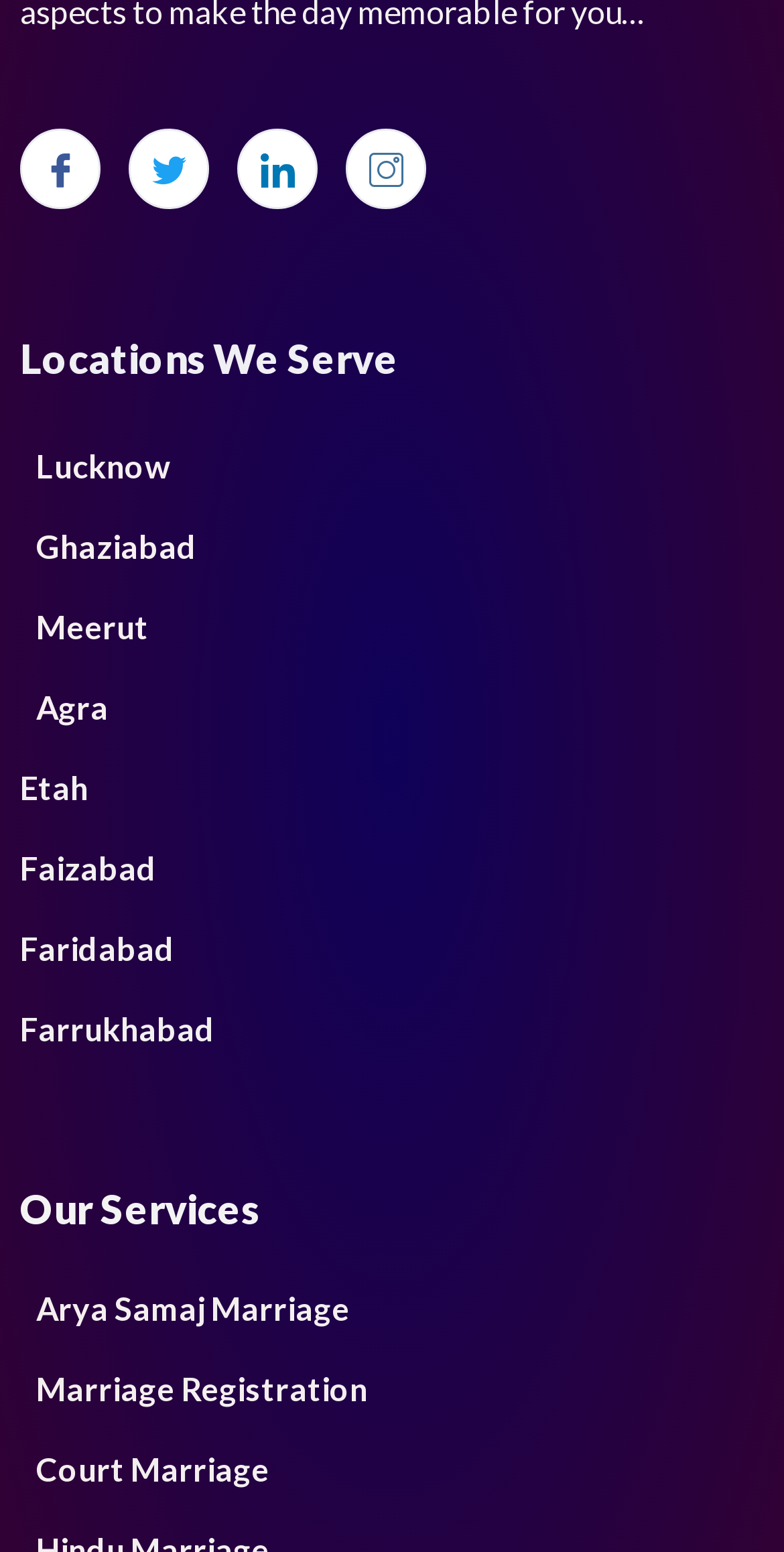What social media platforms are linked?
Please use the image to deliver a detailed and complete answer.

The webpage has links to four social media platforms, which are Facebook, Twitter, LinkedIn, and Instagram, as indicated by the links 'Facebook', 'Twitter', 'LinkedIn', and 'Instagram' at the top of the webpage.